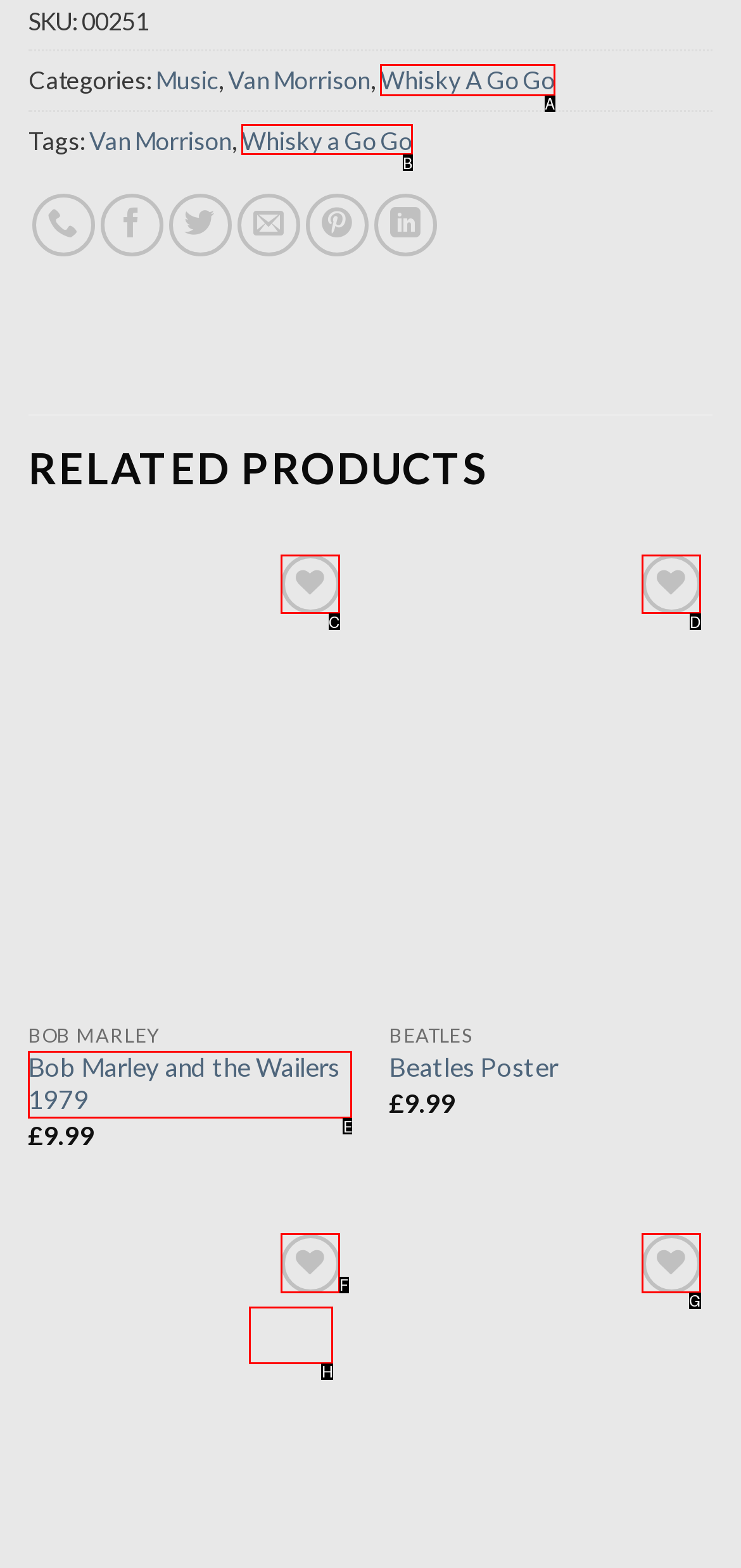Determine the letter of the UI element that you need to click to perform the task: View the 'Whisky A Go Go' related product.
Provide your answer with the appropriate option's letter.

A